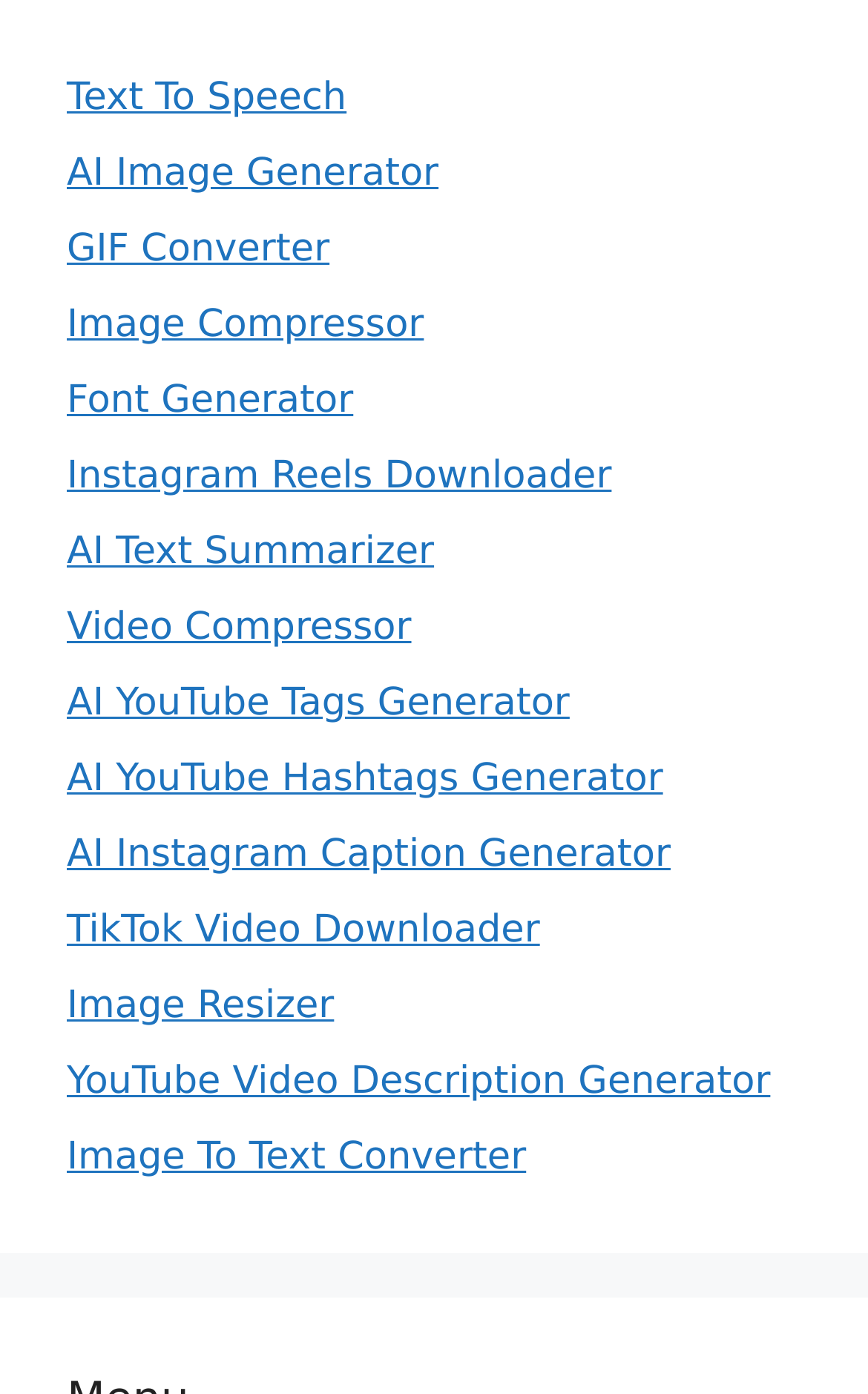How many links are related to YouTube on this webpage?
Refer to the image and answer the question using a single word or phrase.

3